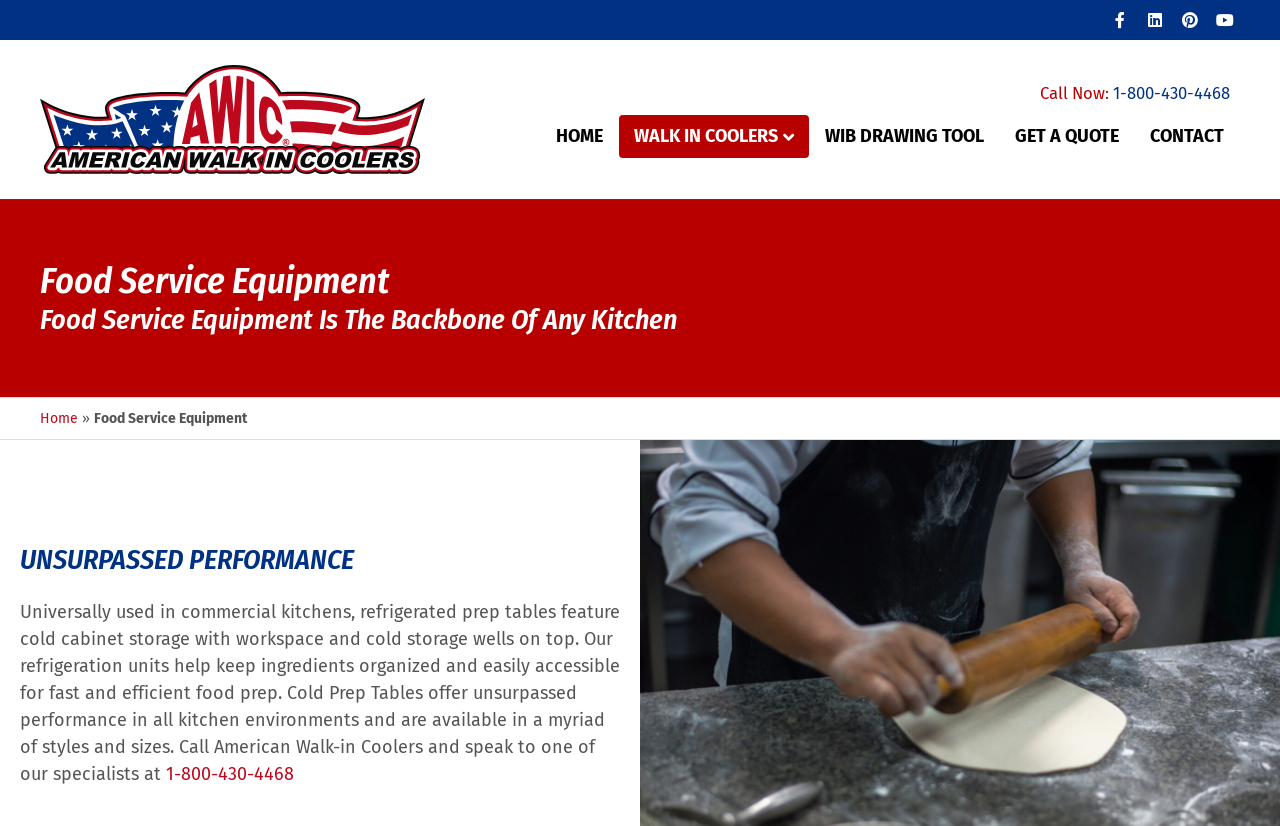What is the name of the company?
Answer the question with a single word or phrase, referring to the image.

American Walk In Coolers